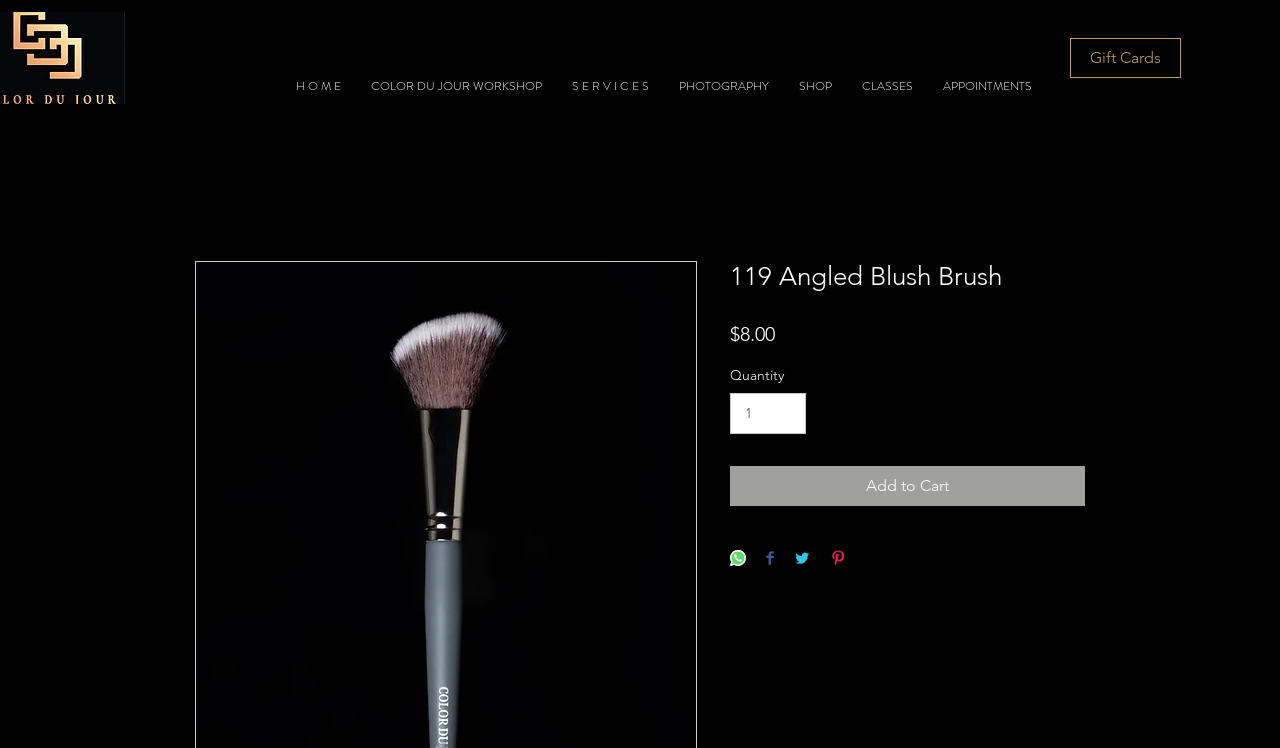Use a single word or phrase to respond to the question:
What is the price of the angled blush brush?

$8.00